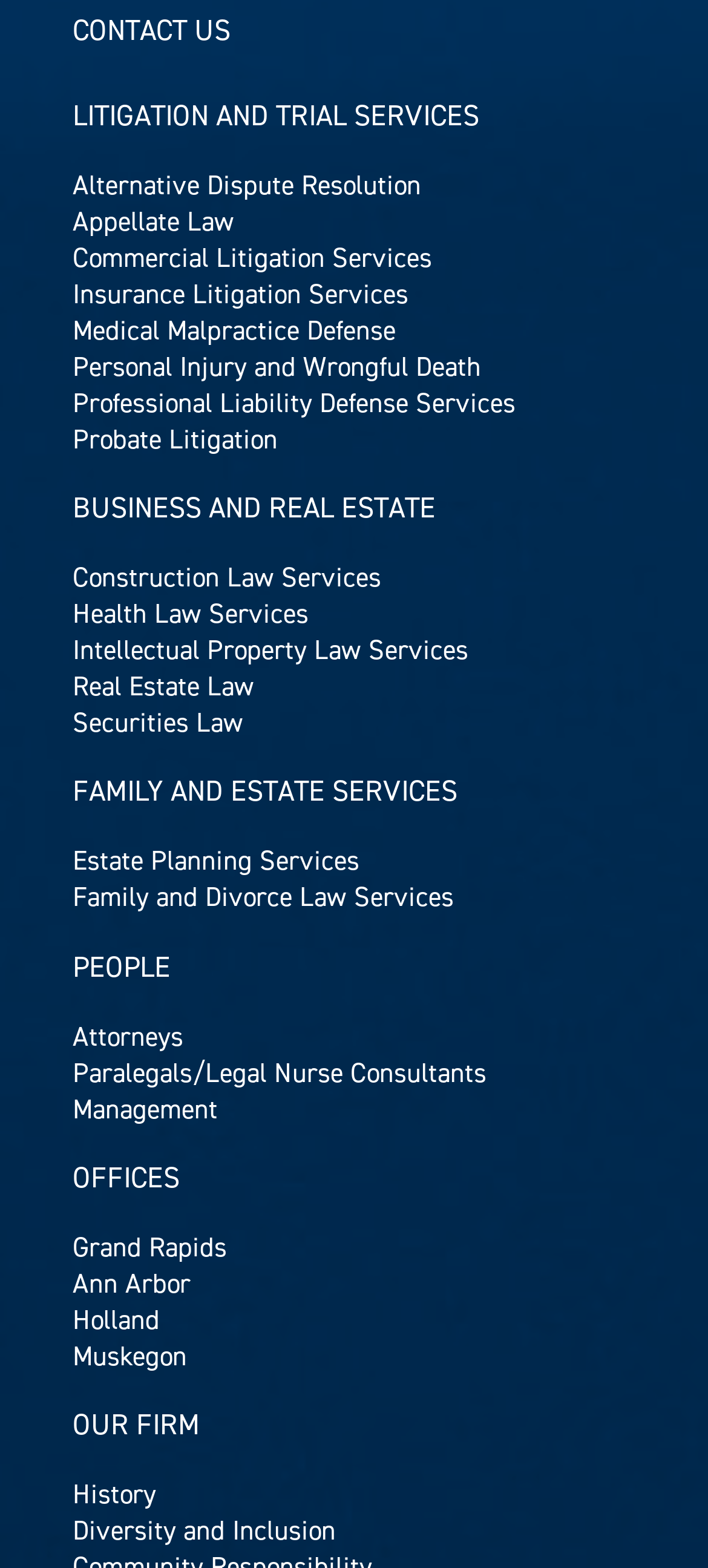Can you pinpoint the bounding box coordinates for the clickable element required for this instruction: "Click on CONTACT US"? The coordinates should be four float numbers between 0 and 1, i.e., [left, top, right, bottom].

[0.103, 0.005, 0.897, 0.033]